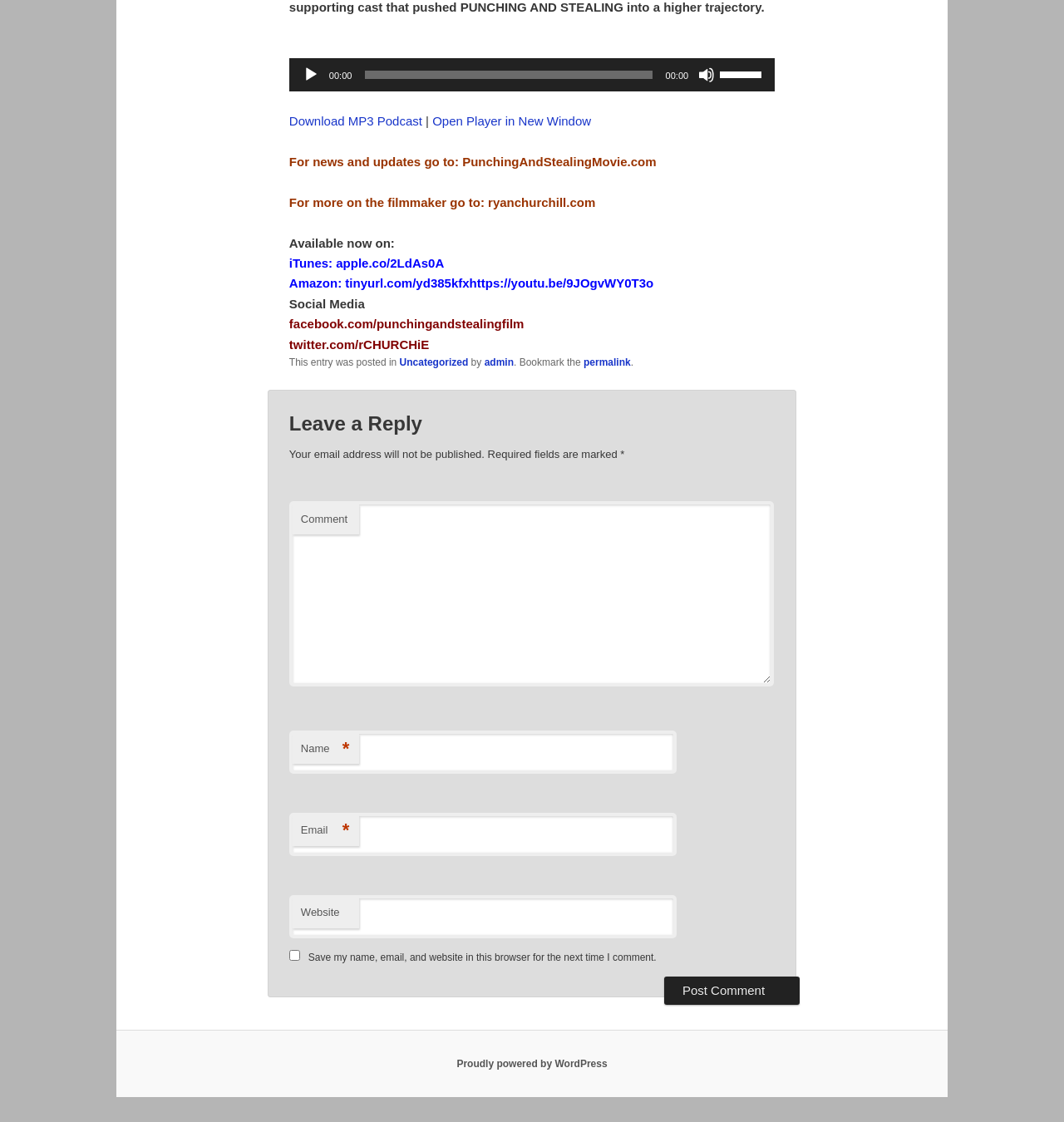Show me the bounding box coordinates of the clickable region to achieve the task as per the instruction: "Download MP3 Podcast".

[0.272, 0.102, 0.397, 0.114]